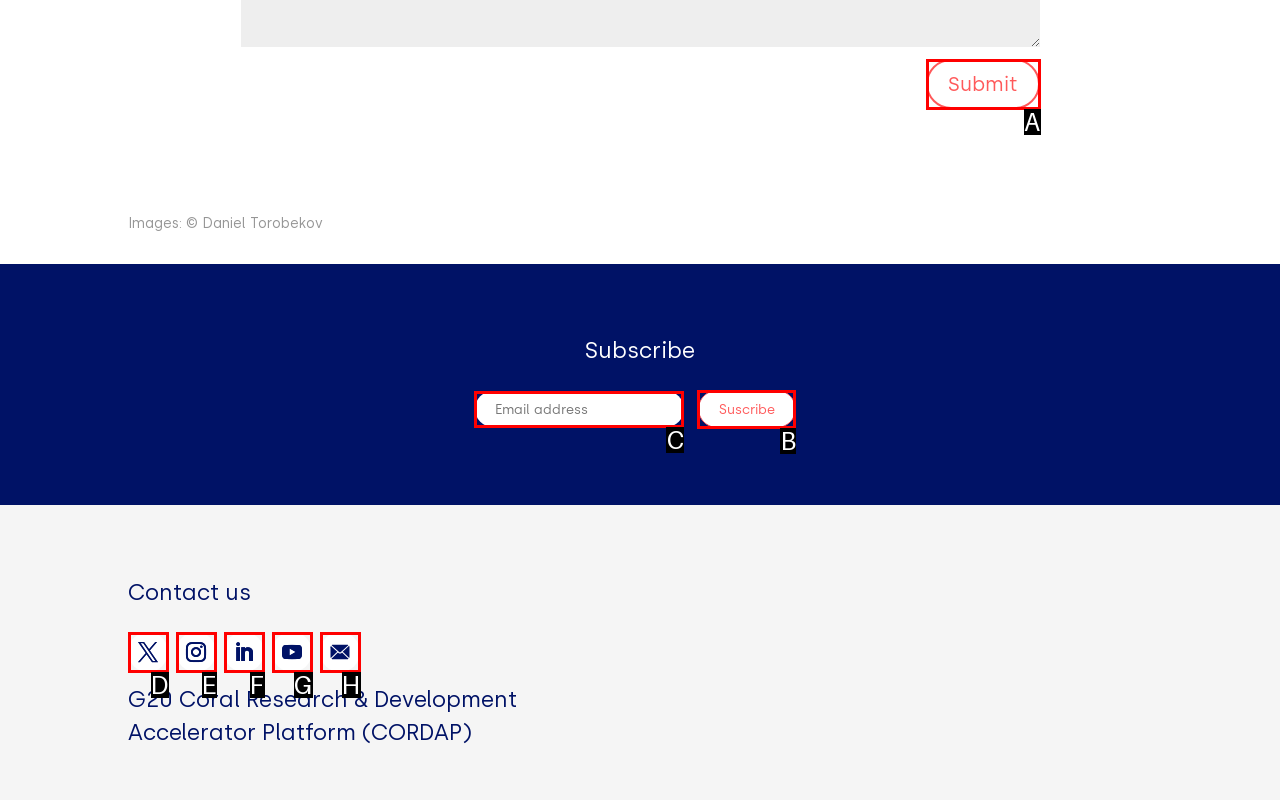Select the letter that corresponds to the description: Follow. Provide your answer using the option's letter.

F